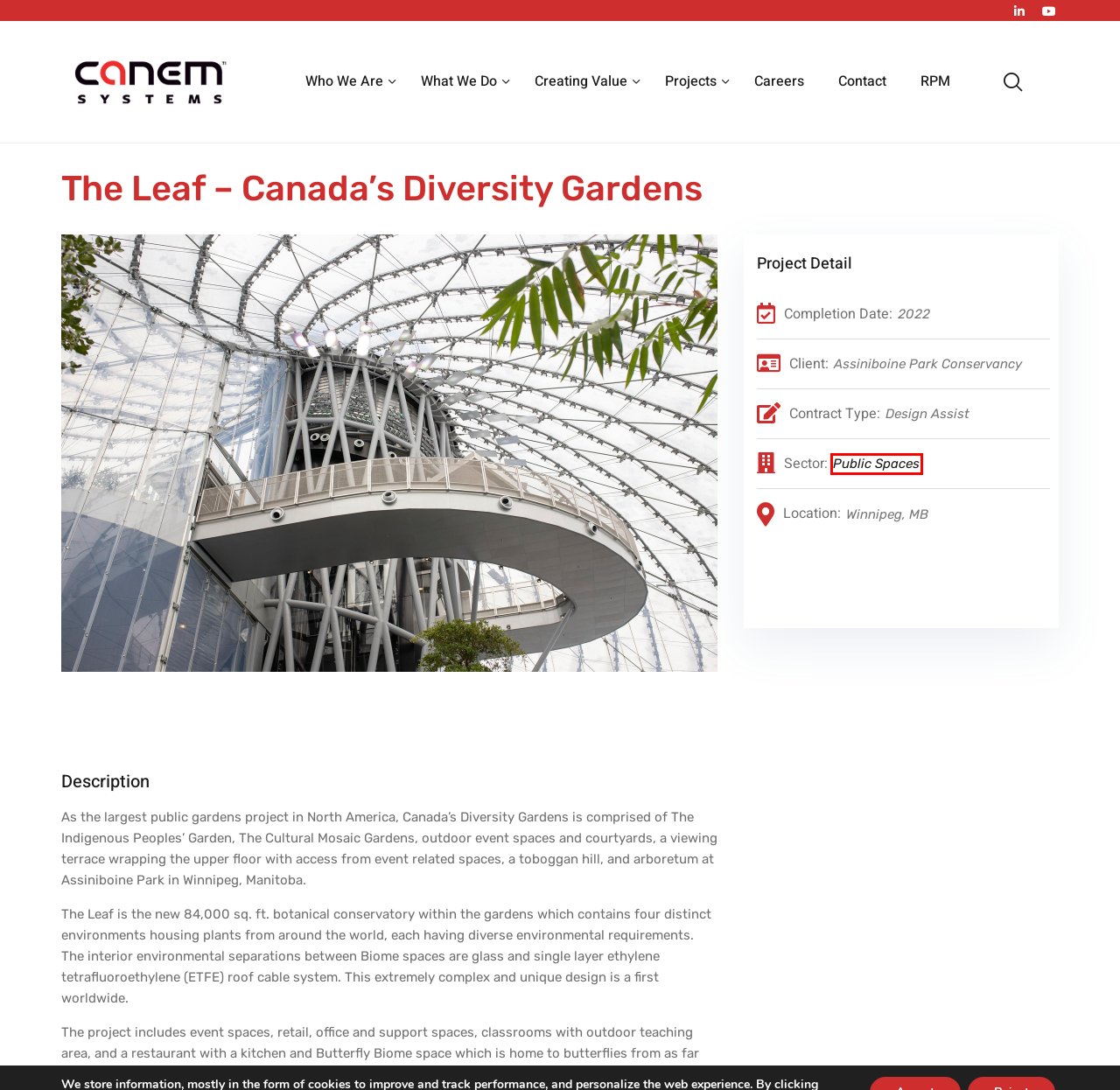Examine the screenshot of a webpage with a red bounding box around a specific UI element. Identify which webpage description best matches the new webpage that appears after clicking the element in the red bounding box. Here are the candidates:
A. Privacy Policy - Canem
B. Projects - Canem
C. Canem Systems
D. About - Canem
E. Public Spaces Archives - Canem
F. Rogers Place - Canem
G. Calgary Central Library - Canem
H. Services - Canem

E